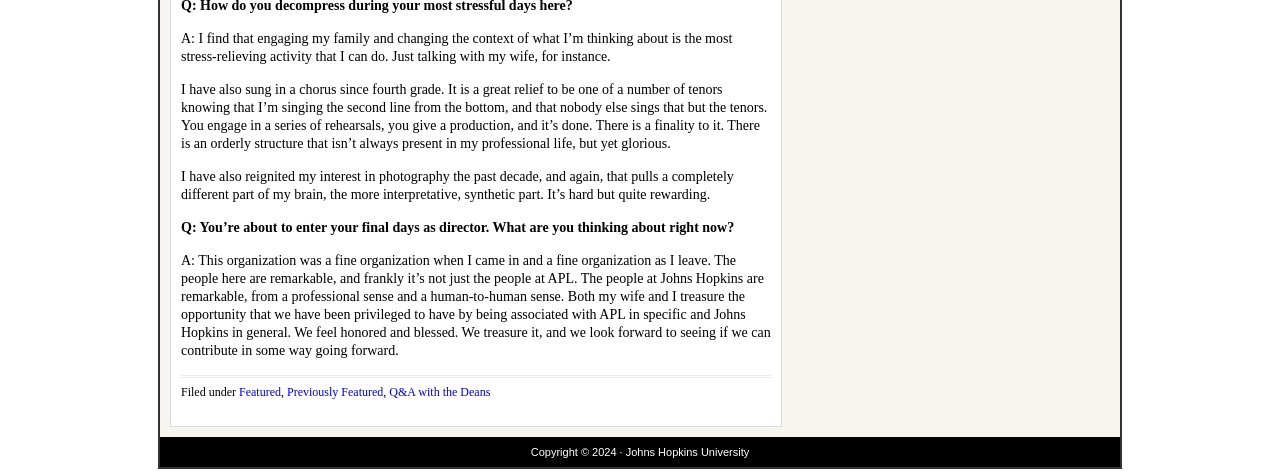Please provide a brief answer to the question using only one word or phrase: 
What is the speaker's stress-relieving activity?

Engaging family